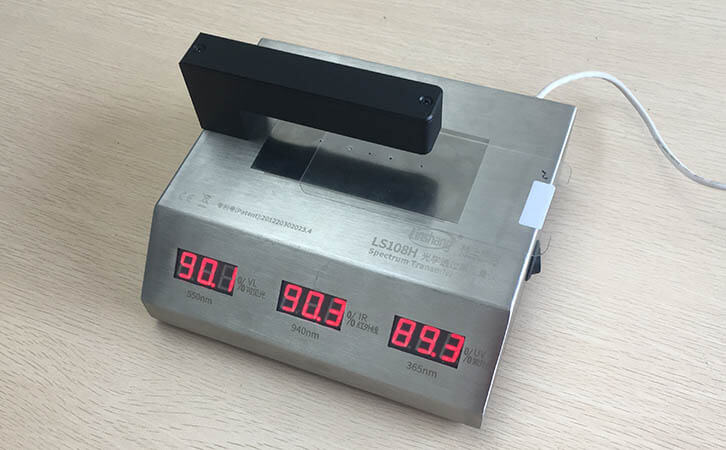Describe every important feature and element in the image comprehensively.

The image depicts the LS108H light transmittance meter, an advanced instrument designed to measure the light transmittance of various transparent materials. The device features a sleek metallic body with a digital display showcasing three readings: 90.1% at 550nm, 90.3% at 940nm, and 89.3% at 365nm. It is equipped with a black measuring arm positioned above the transparent surface, indicating its functionality for assessing materials such as glass and plastic films. This particular light transmittance meter is renowned for its high precision, with an accuracy of ±1%, making it a valuable tool in industries including packaging, aviation, and surface board production. The LS108H is recognized for its excellent cost-performance ratio, making it suitable for both industrial and practical applications where quality and transmissivity are crucial.